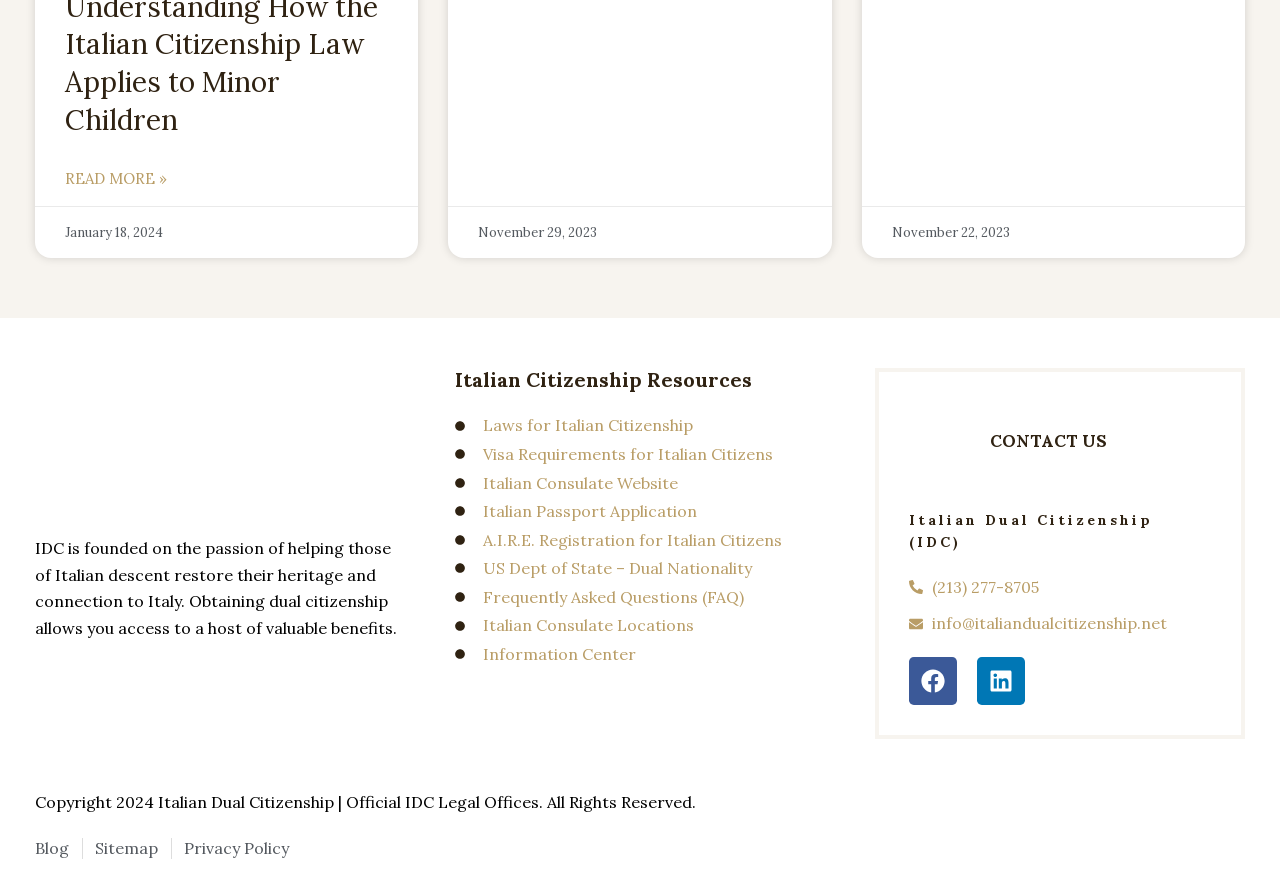Please provide the bounding box coordinates in the format (top-left x, top-left y, bottom-right x, bottom-right y). Remember, all values are floating point numbers between 0 and 1. What is the bounding box coordinate of the region described as: Facebook

[0.71, 0.741, 0.748, 0.795]